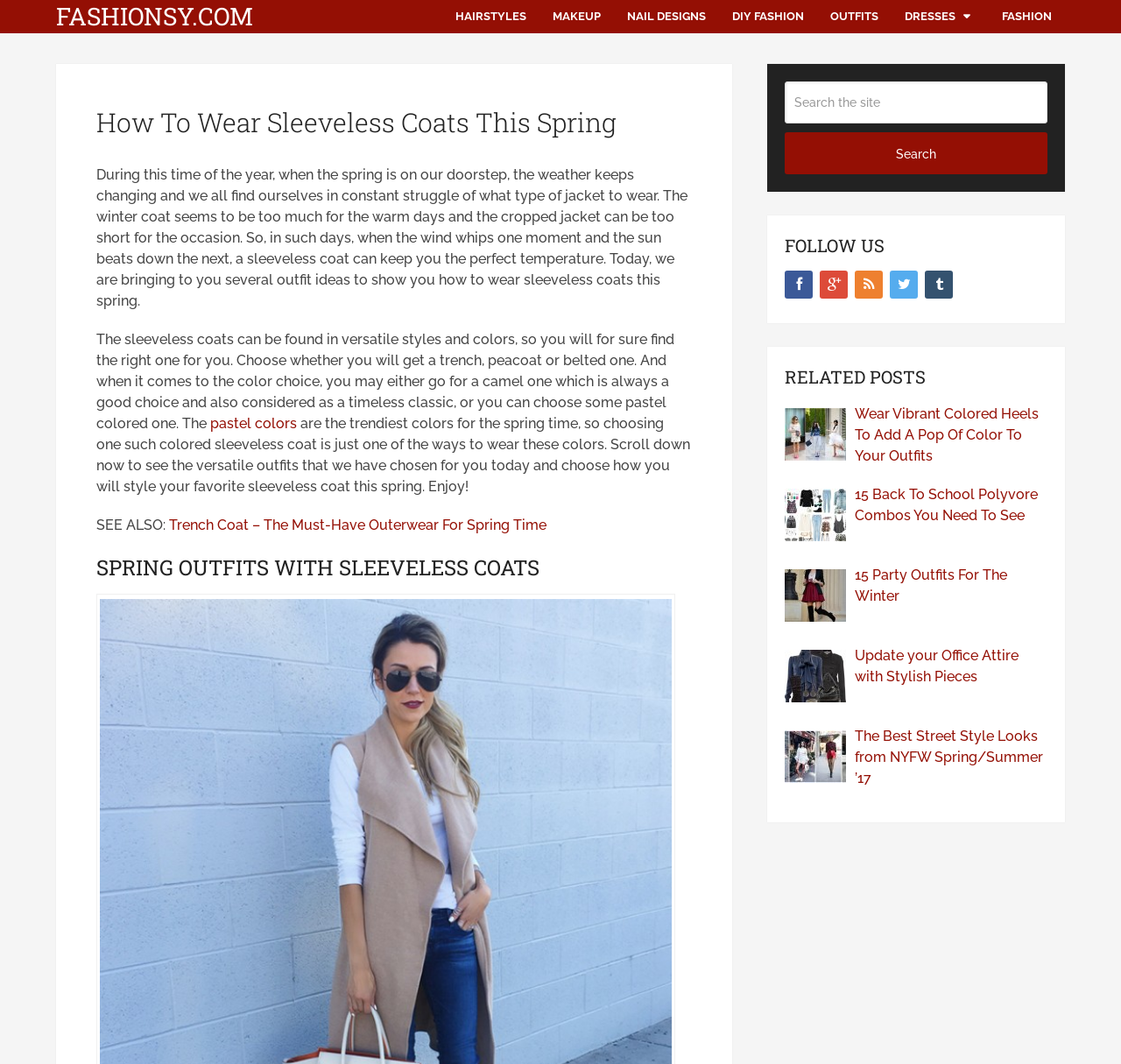Please find the bounding box coordinates of the element that must be clicked to perform the given instruction: "Search the site". The coordinates should be four float numbers from 0 to 1, i.e., [left, top, right, bottom].

[0.7, 0.077, 0.934, 0.116]